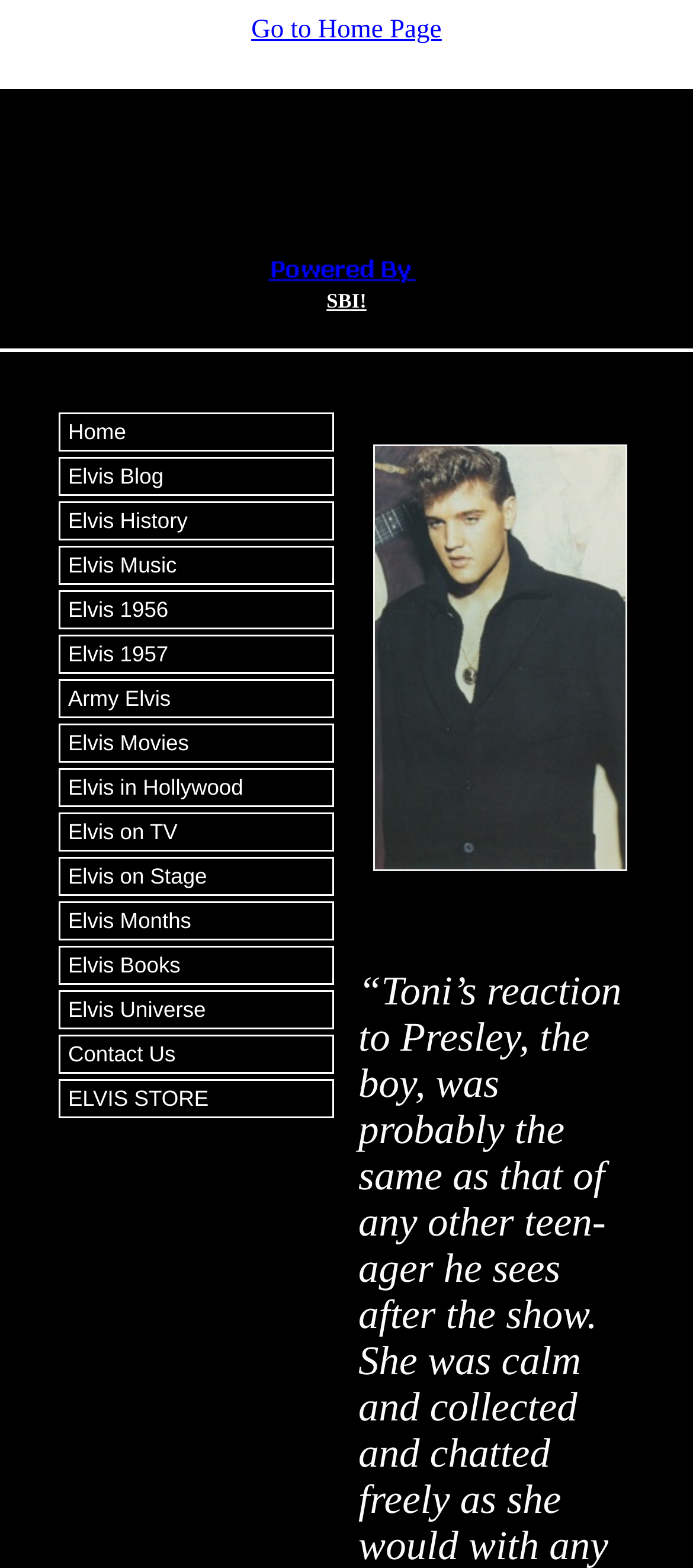How many links are there on the left side of the webpage?
Refer to the image and offer an in-depth and detailed answer to the question.

There are 15 links on the left side of the webpage, starting from 'Home' to 'ELVIS STORE', all of which have similar bounding box coordinates with x1 and x2 values ranging from 0.085 to 0.483.